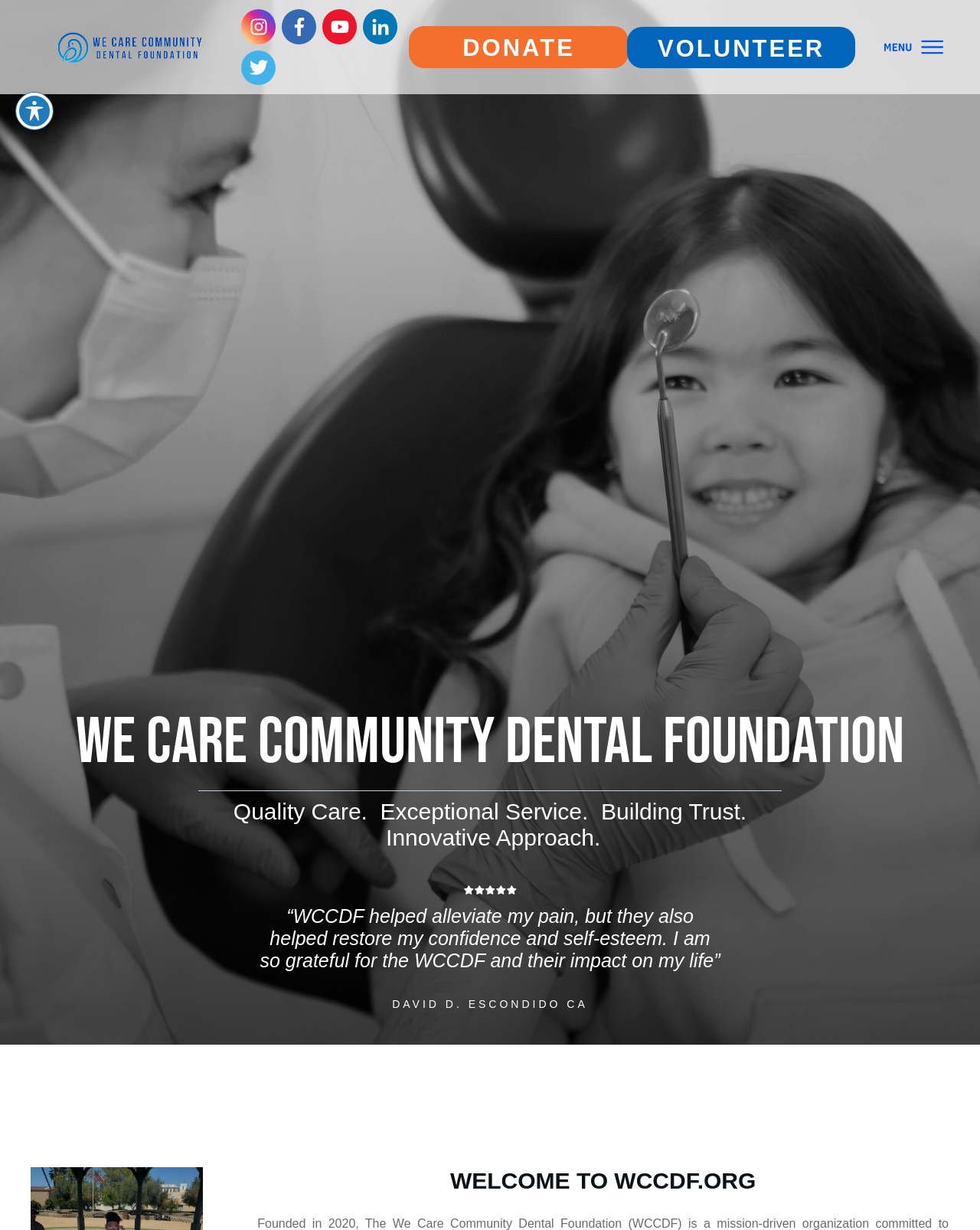Identify and provide the text content of the webpage's primary headline.

We Care Community Dental Foundation